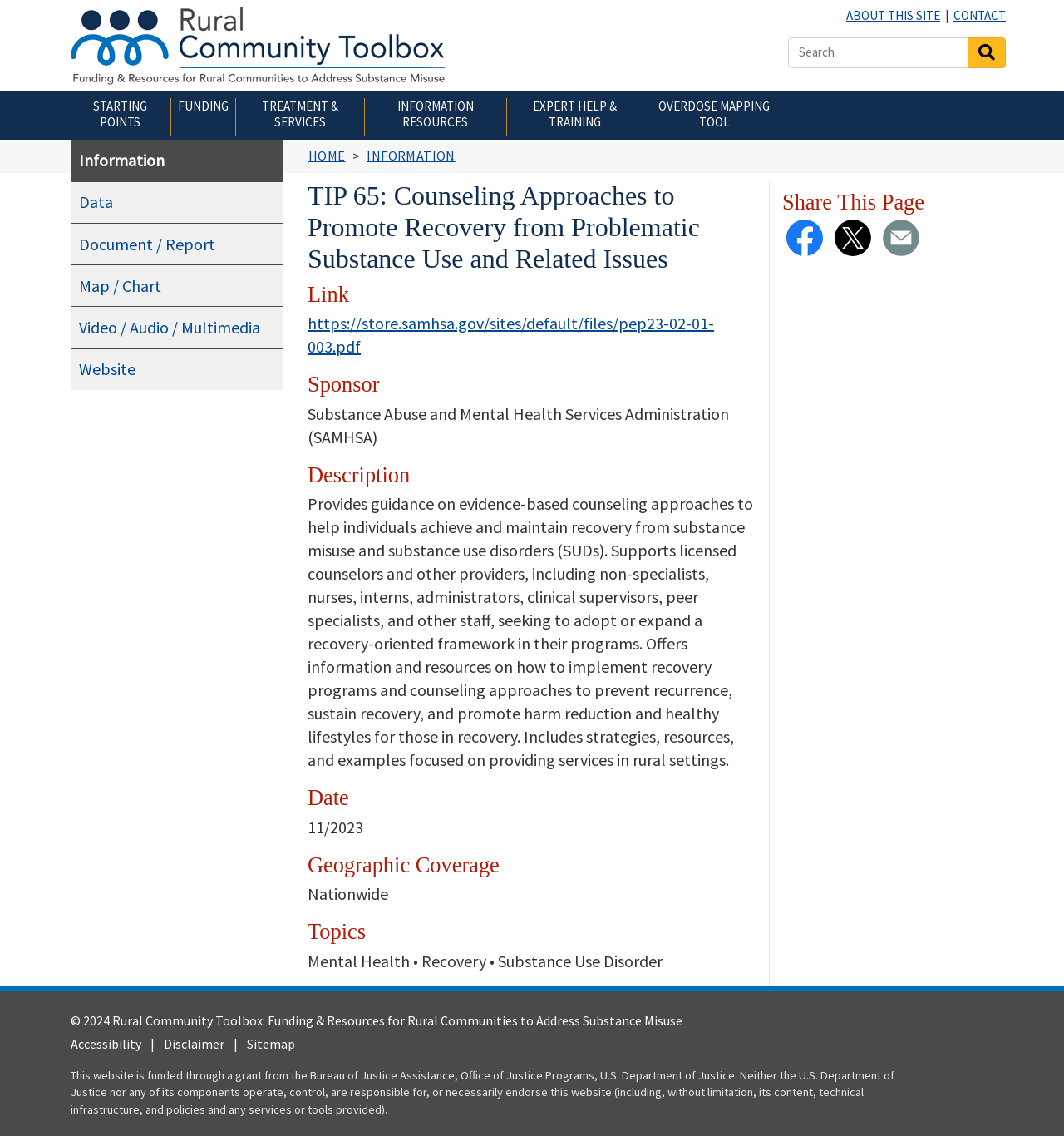Please mark the bounding box coordinates of the area that should be clicked to carry out the instruction: "Contact the website administrator".

[0.896, 0.007, 0.945, 0.02]